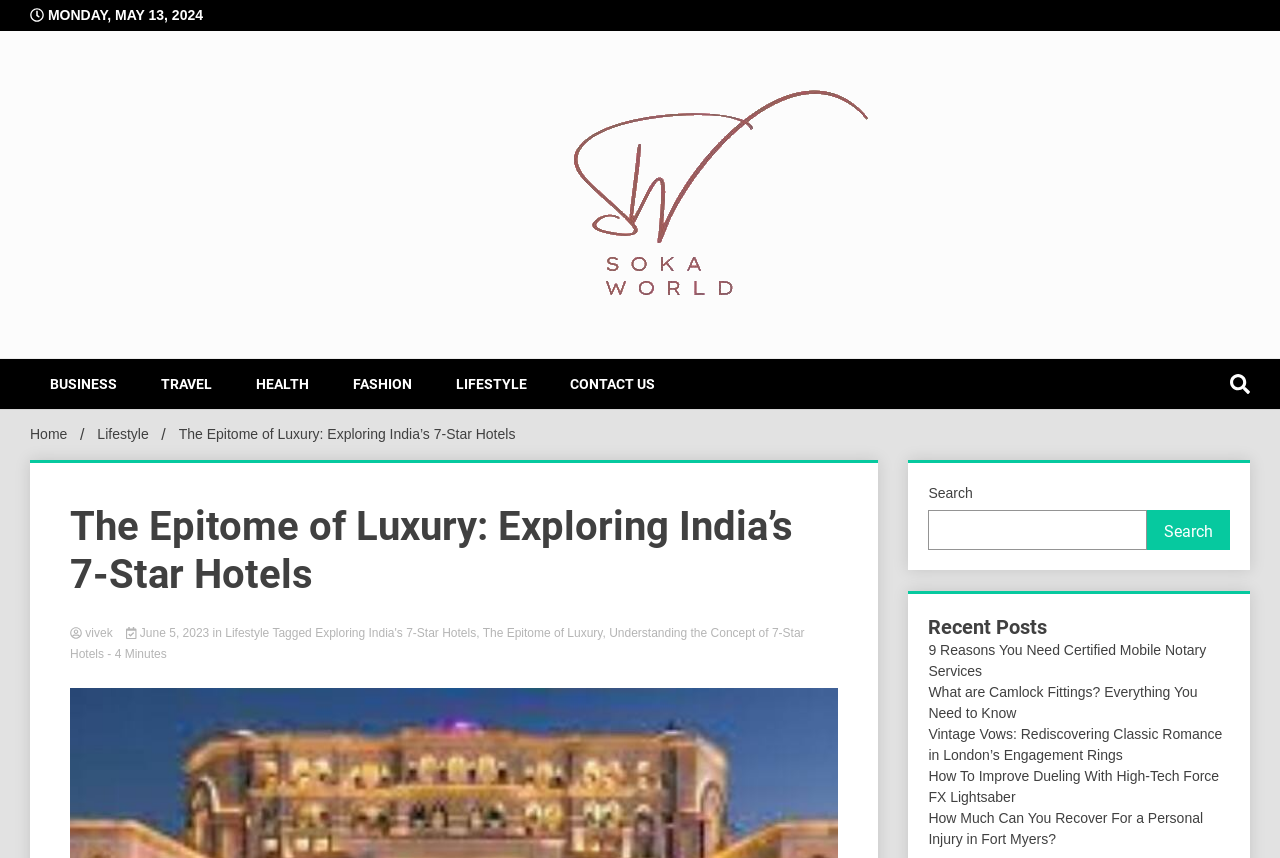Please identify the bounding box coordinates of the clickable area that will allow you to execute the instruction: "go to uQualio homepage".

None